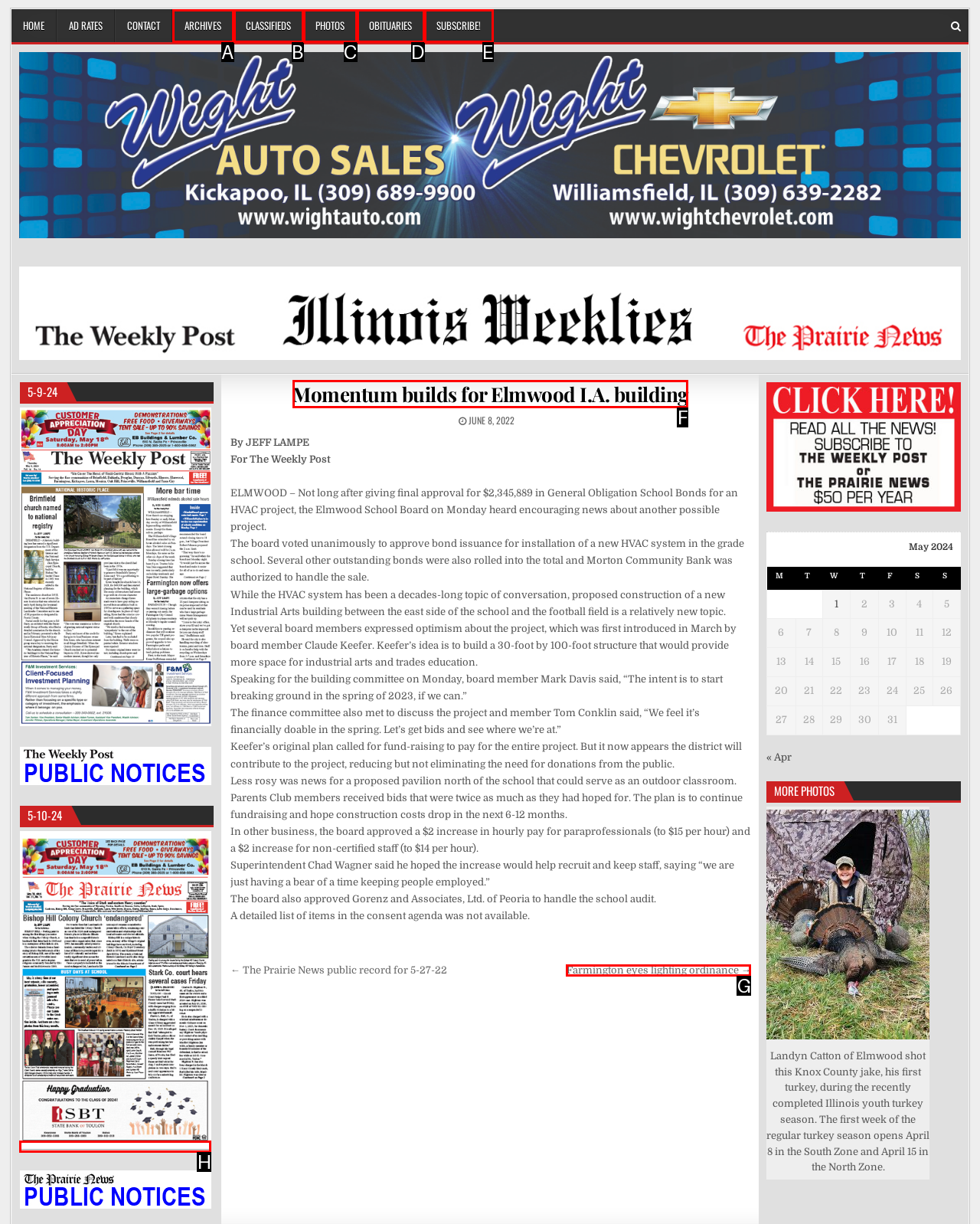Determine which HTML element to click on in order to complete the action: View the article Momentum builds for Elmwood I.A. building.
Reply with the letter of the selected option.

F